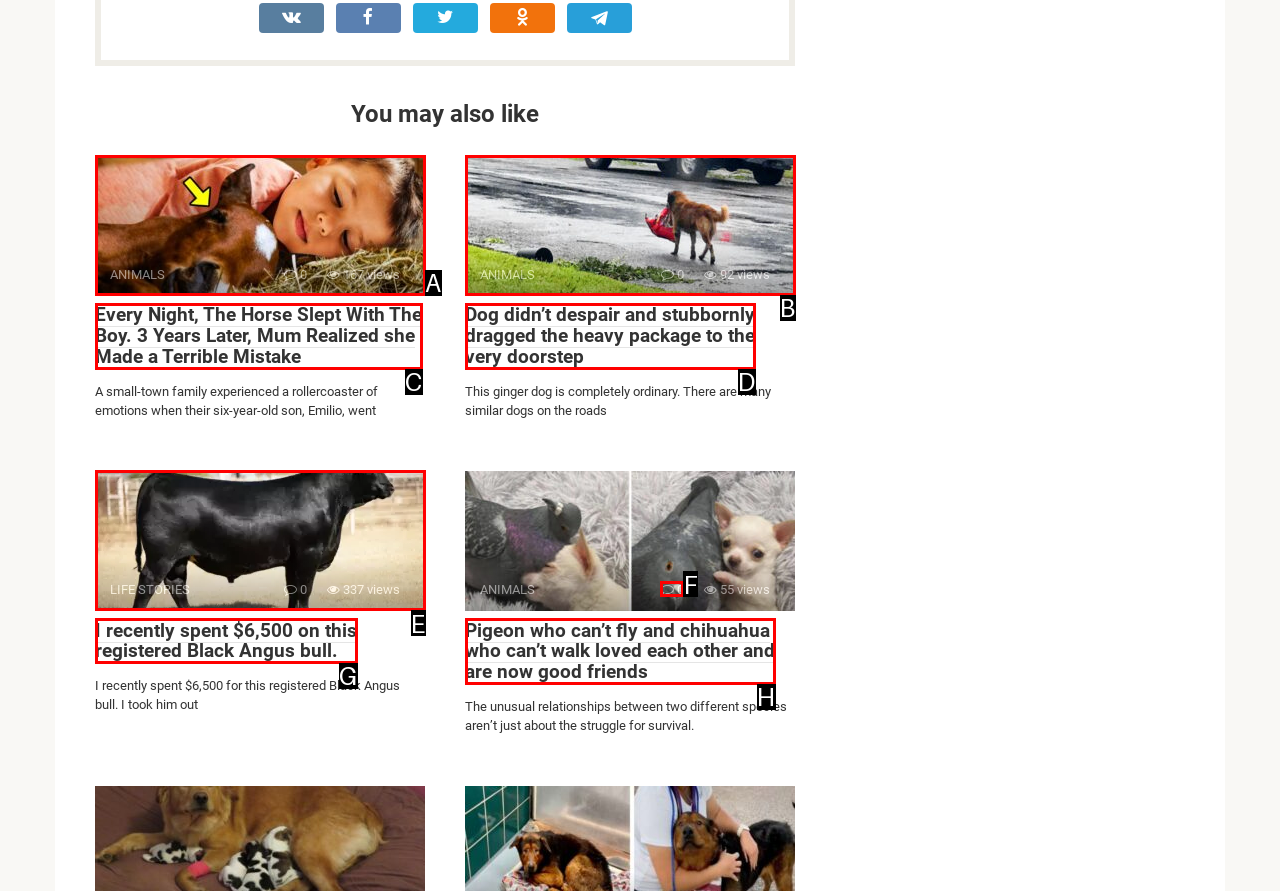Identify the HTML element I need to click to complete this task: Check the comments of the article 'Pigeon who can’t fly and chihuahua who can’t walk loved each other and are now good friends' Provide the option's letter from the available choices.

F